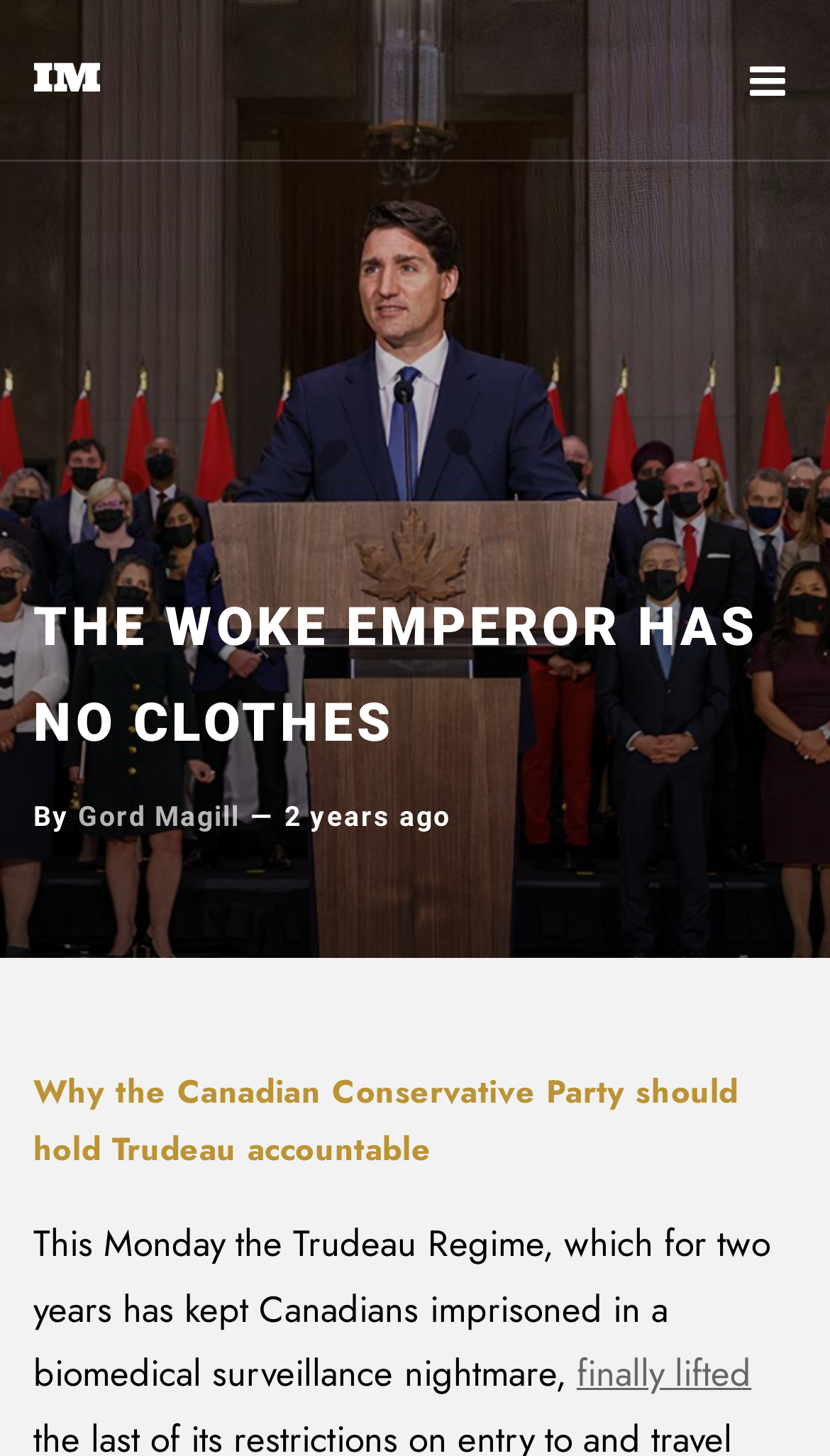What is the name of the website or blog?
Give a detailed explanation using the information visible in the image.

I found the name of the website or blog by looking at the heading 'IM—1776' at the top of the page, which suggests that it is the title of the website or blog.